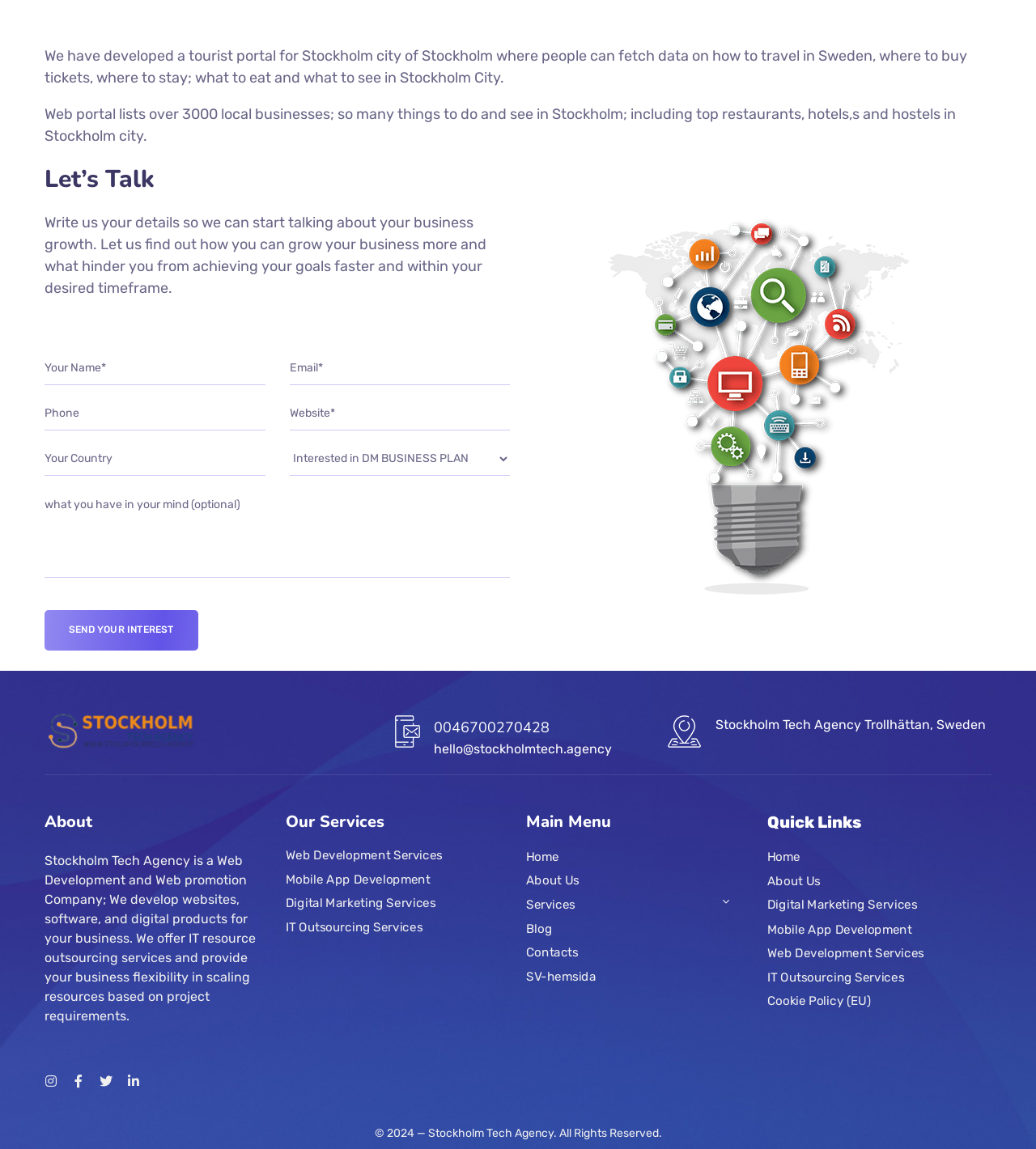What services does the Stockholm Tech Agency offer? Examine the screenshot and reply using just one word or a brief phrase.

Web development, mobile app development, digital marketing, and IT outsourcing